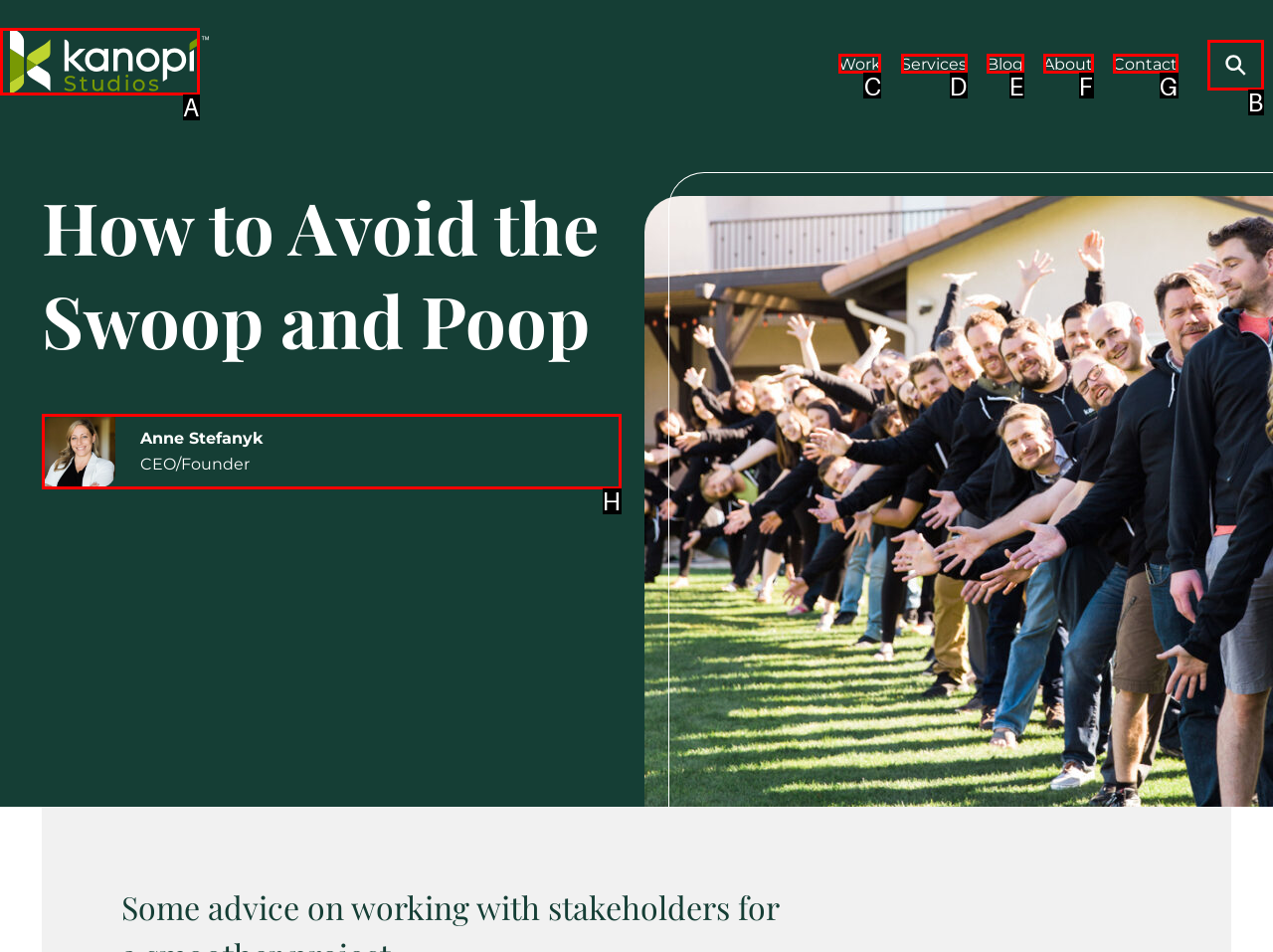Select the option I need to click to accomplish this task: navigate to Work page
Provide the letter of the selected choice from the given options.

C